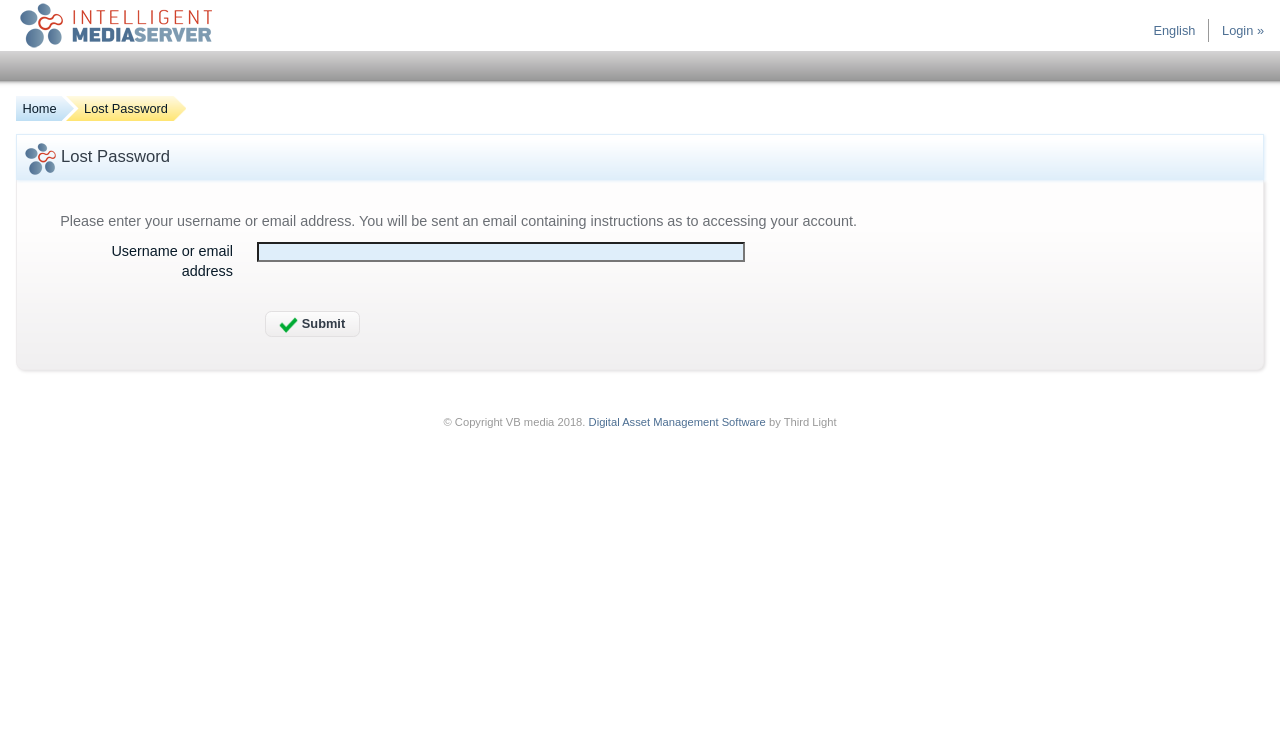Respond with a single word or phrase for the following question: 
What is the language of the webpage?

English